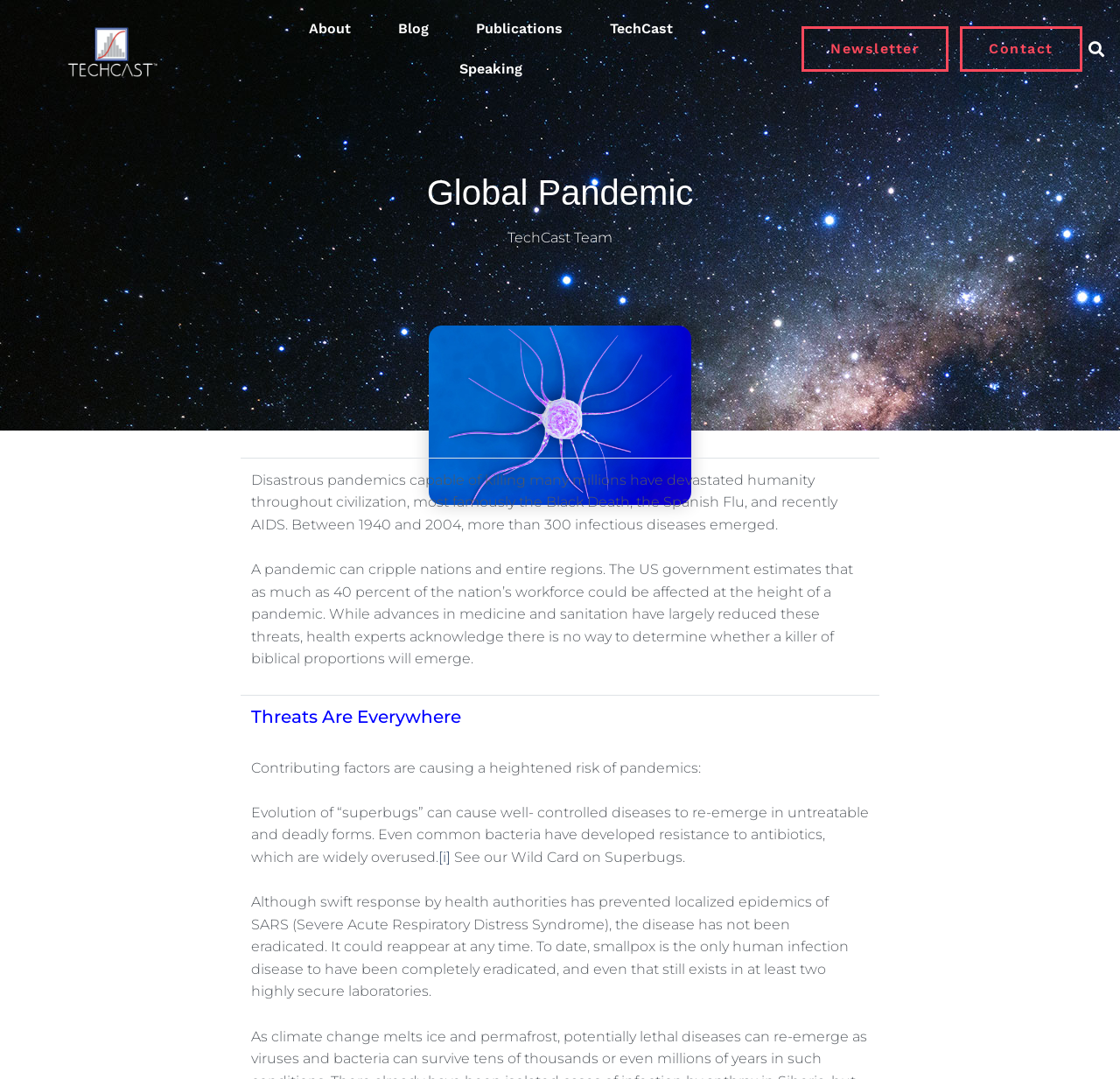What is the purpose of the 'Newsletter' button?
Please answer the question as detailed as possible based on the image.

The purpose of the 'Newsletter' button can be inferred from its label, which suggests that it is used to subscribe to a newsletter, likely related to the professor's work or blog.